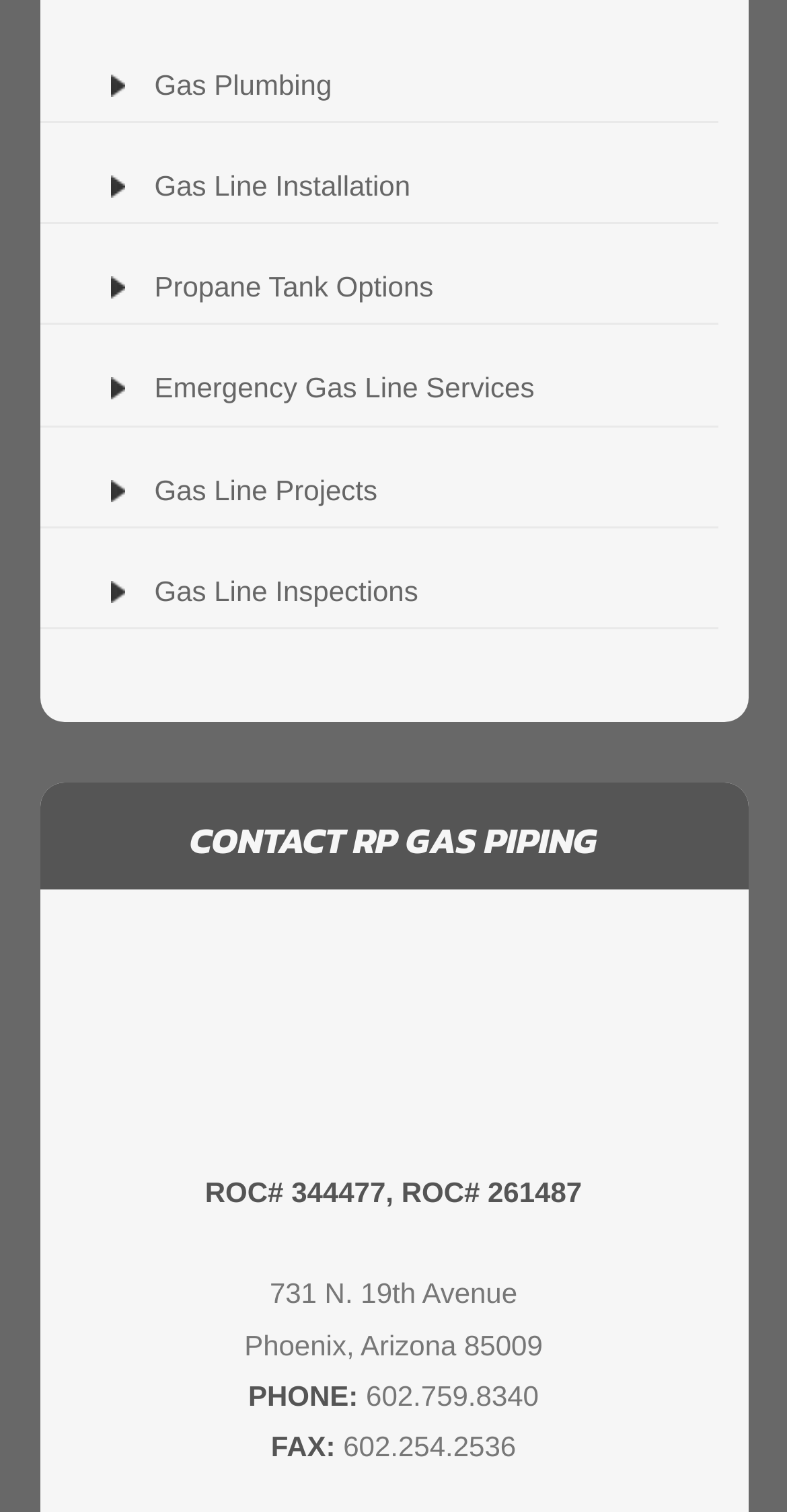What services does the company provide?
Answer the question with a single word or phrase derived from the image.

Gas plumbing services